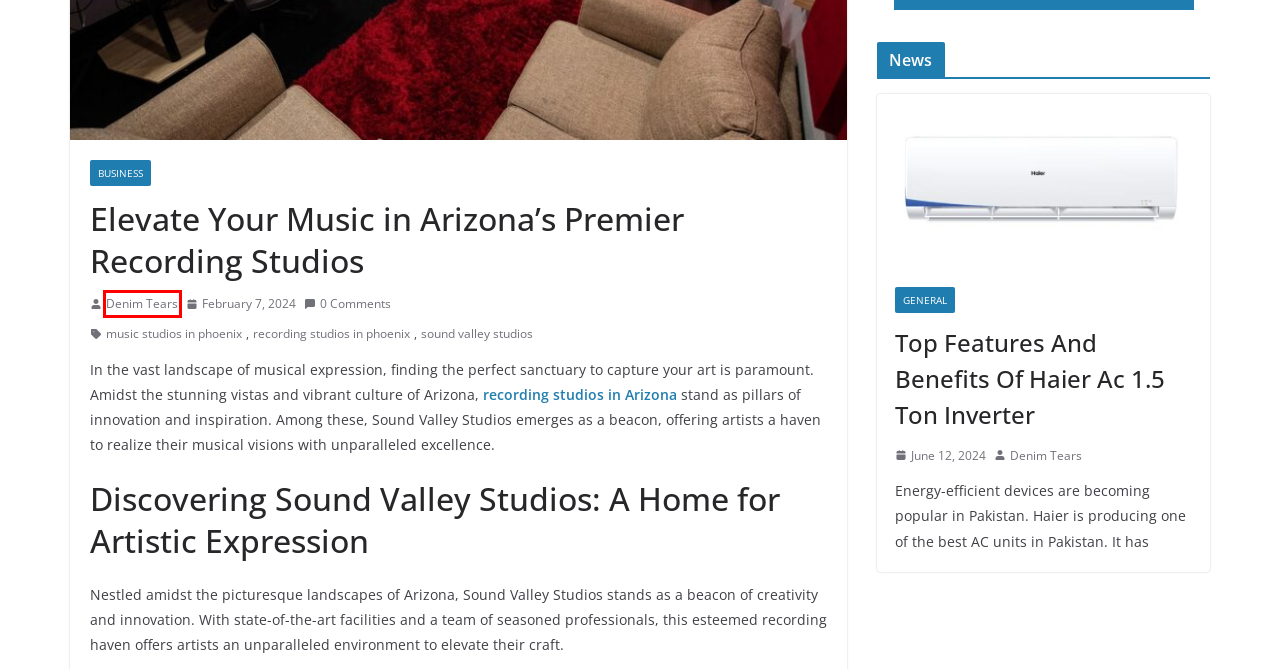A screenshot of a webpage is provided, featuring a red bounding box around a specific UI element. Identify the webpage description that most accurately reflects the new webpage after interacting with the selected element. Here are the candidates:
A. recording studios in phoenix Locanto Tech
B. Rent a Car Dubai 25 AED | Car Rental Dubai | Great Dubai
C. Top Features And Benefits Of Haier Ac 1.5 Ton Inverter
D. Music Production Studio | Recording Studios in Phoenix
E. Locanto Tech ERP for Agriculture Universities
F. sound valley studios Locanto Tech
G. music studios in phoenix Locanto Tech
H. APP Locanto Tech

B